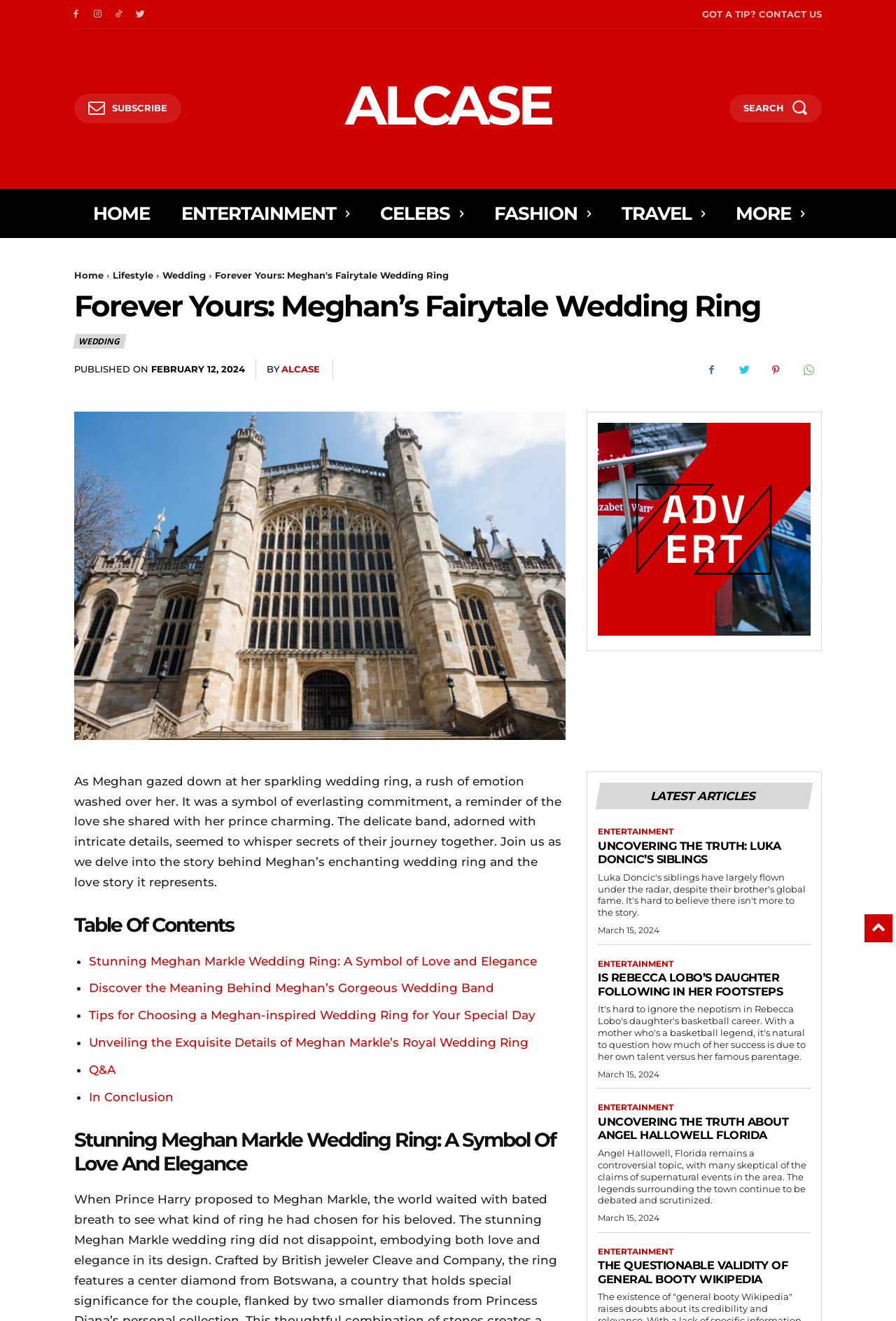Please analyze the image and provide a thorough answer to the question:
What is the name of the website?

I found the answer by looking at the top navigation bar, where it says 'ALCASE' in a prominent position, indicating that it is the name of the website.